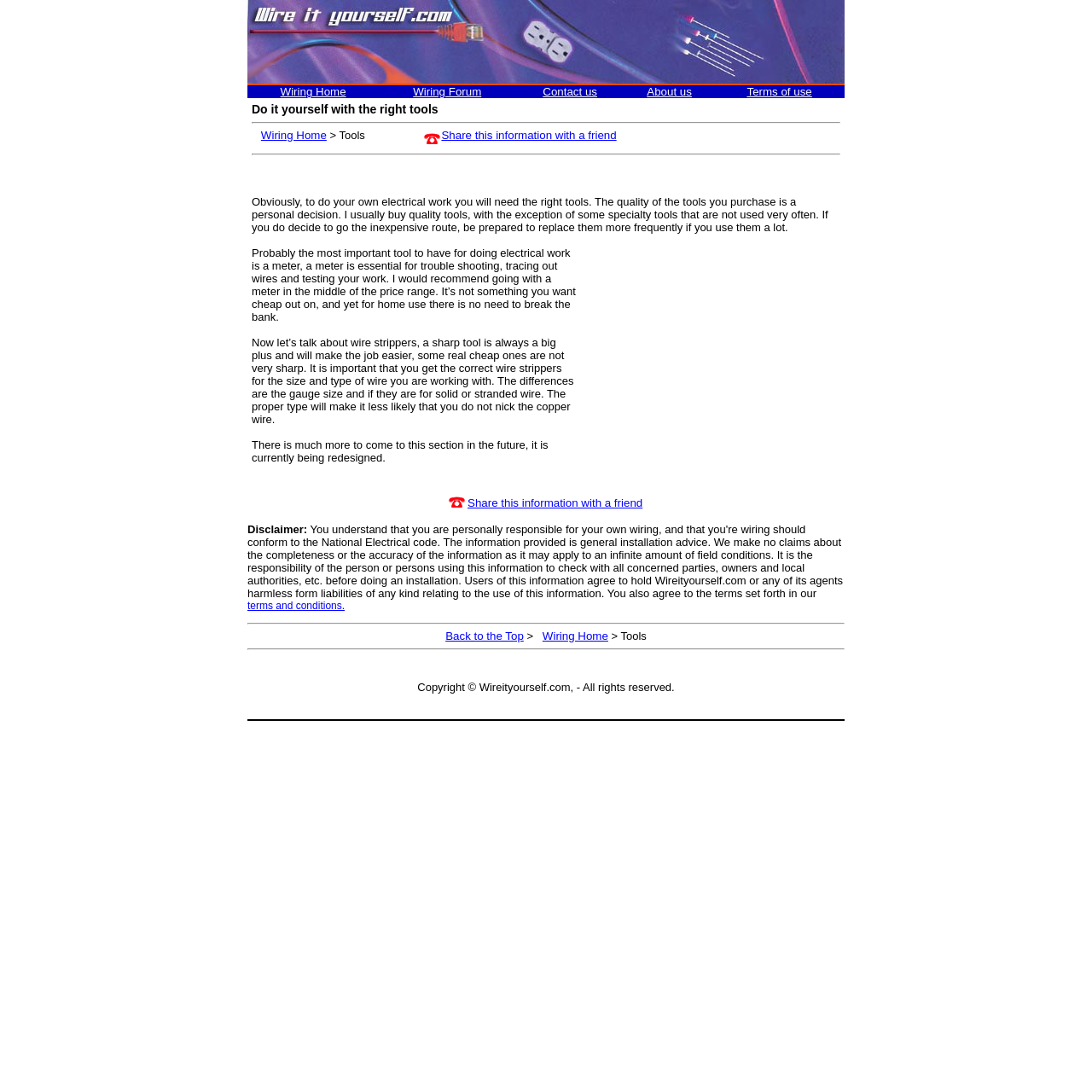Generate the text content of the main headline of the webpage.

Do it yourself with the right tools